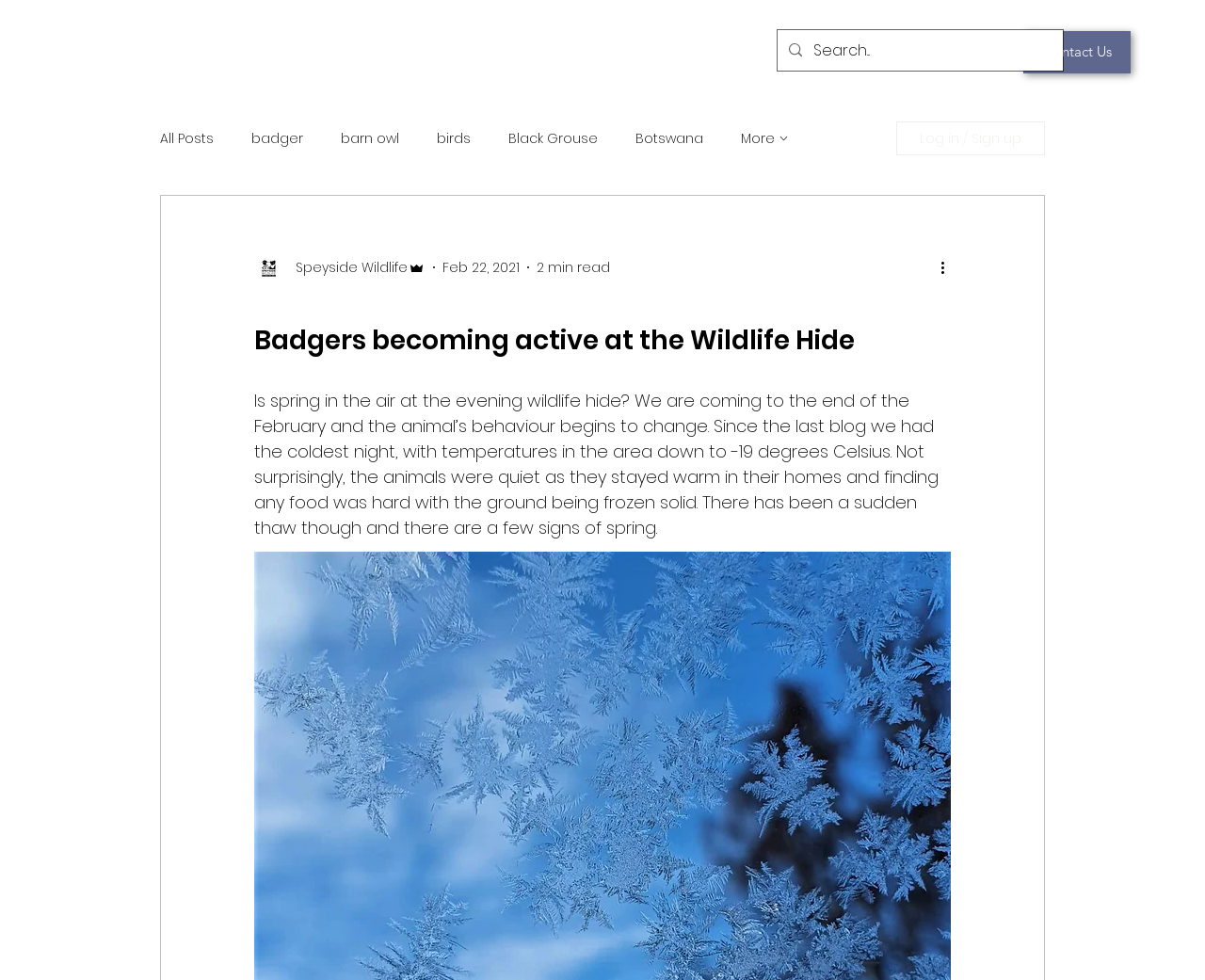Highlight the bounding box coordinates of the region I should click on to meet the following instruction: "Search for something".

[0.675, 0.031, 0.849, 0.073]